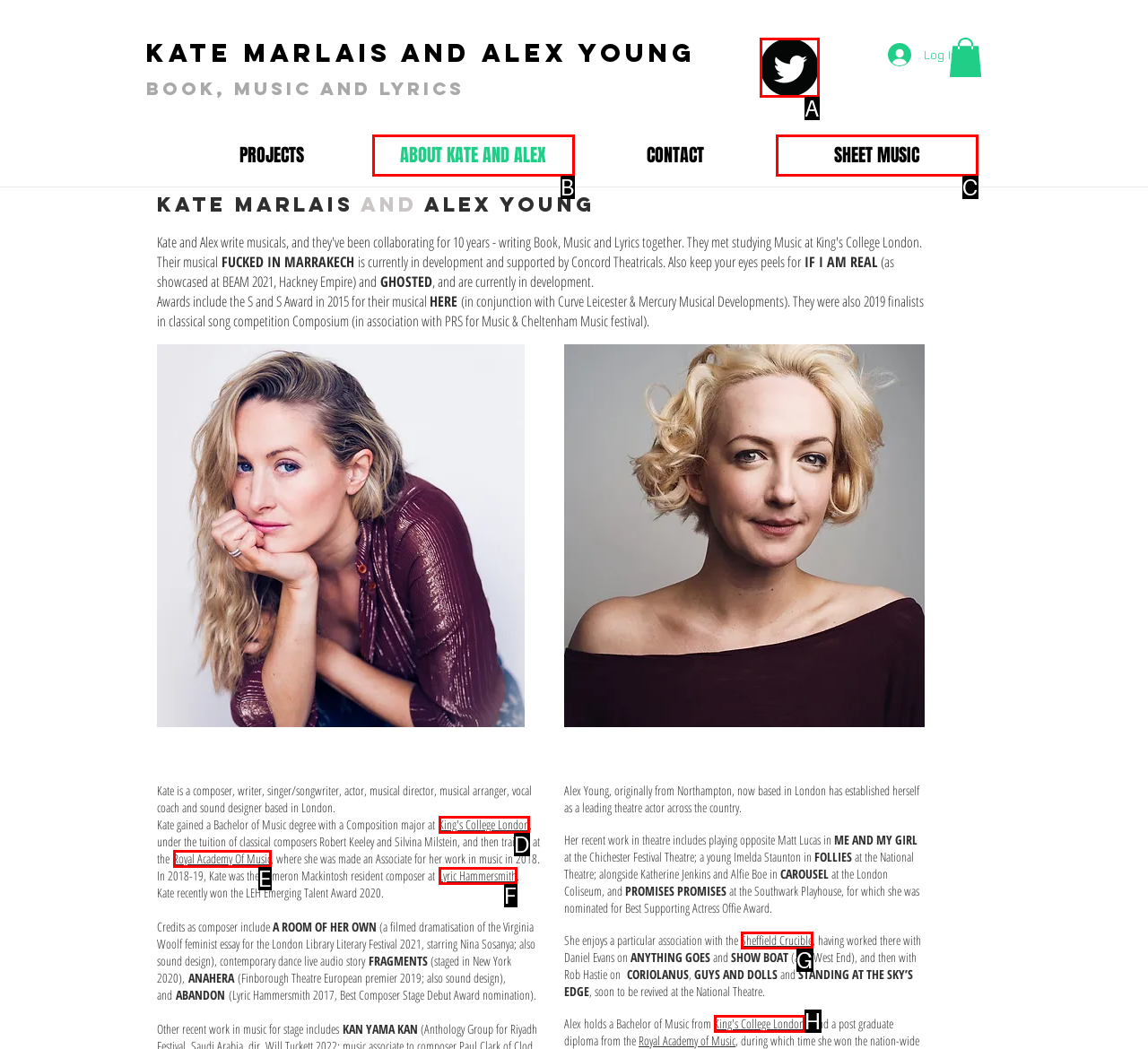What letter corresponds to the UI element described here: Royal Academy Of Music
Reply with the letter from the options provided.

E